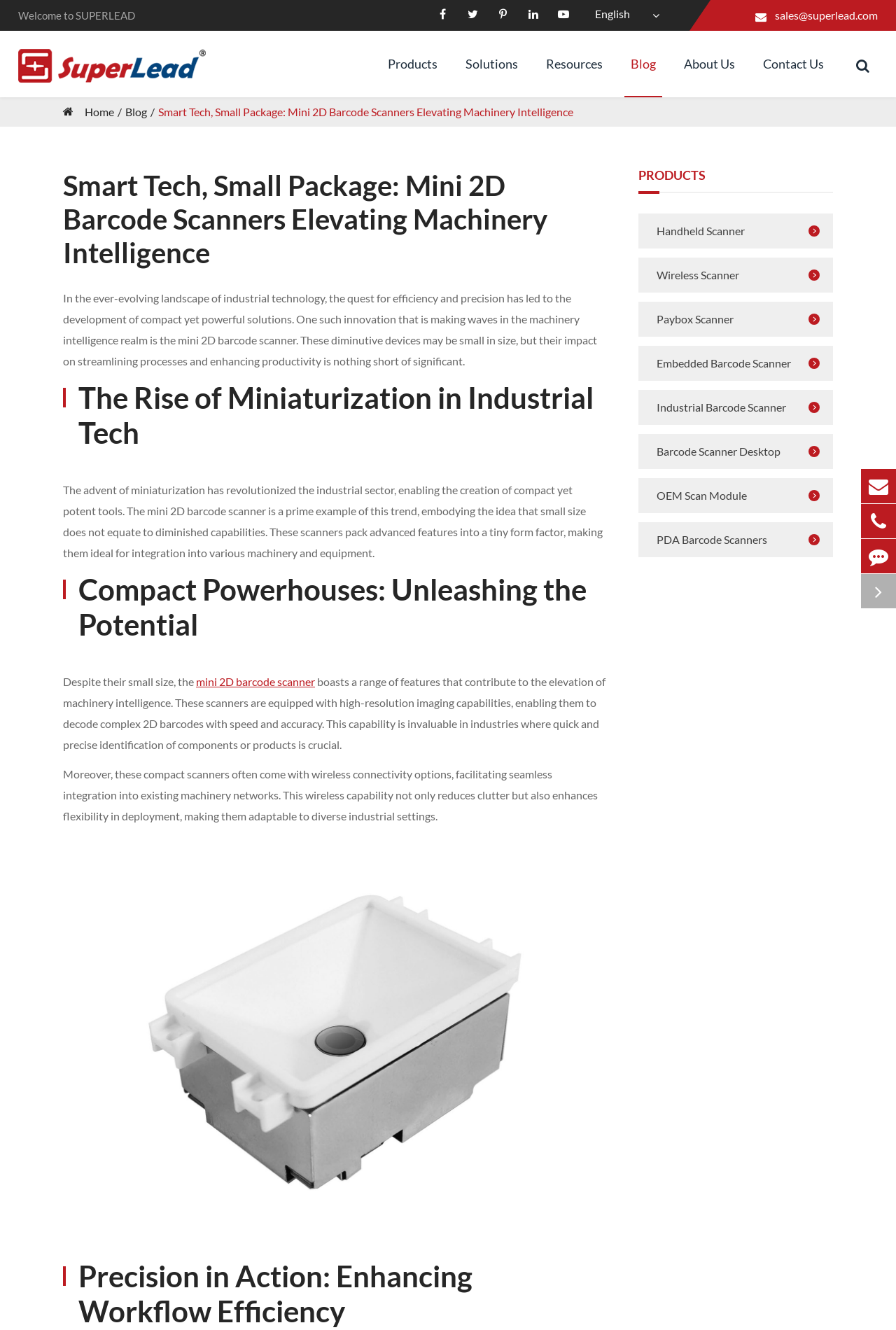Using the image as a reference, answer the following question in as much detail as possible:
What is the purpose of the mini 2D barcode scanner?

I found the purpose of the mini 2D barcode scanner by reading the first paragraph of the webpage, which says 'One such innovation that is making waves in the machinery intelligence realm is the mini 2D barcode scanner.' This indicates that the purpose of the scanner is to elevate machinery intelligence.